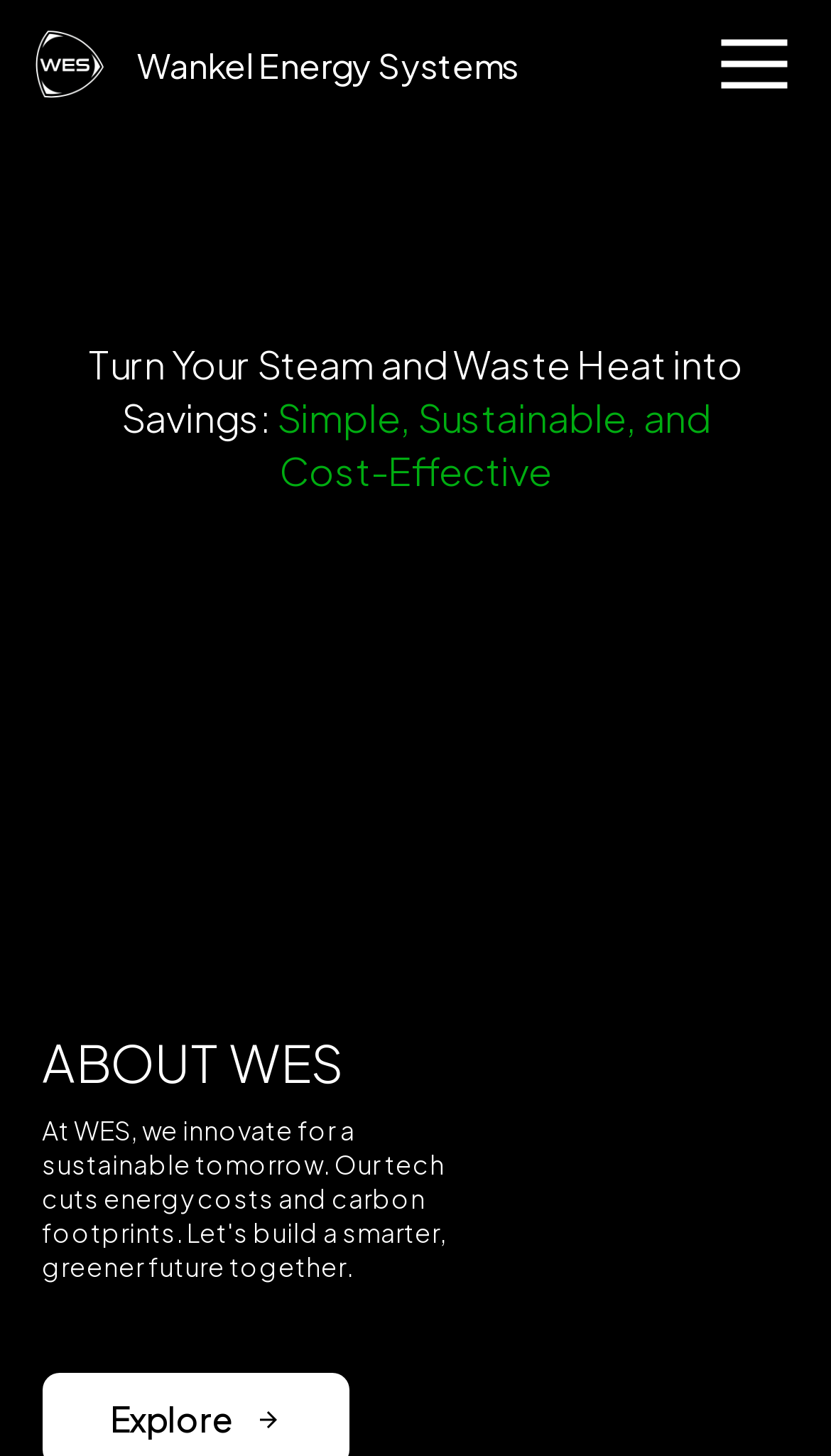Please provide a one-word or phrase answer to the question: 
What is the name of the company?

Wankel Energy Systems